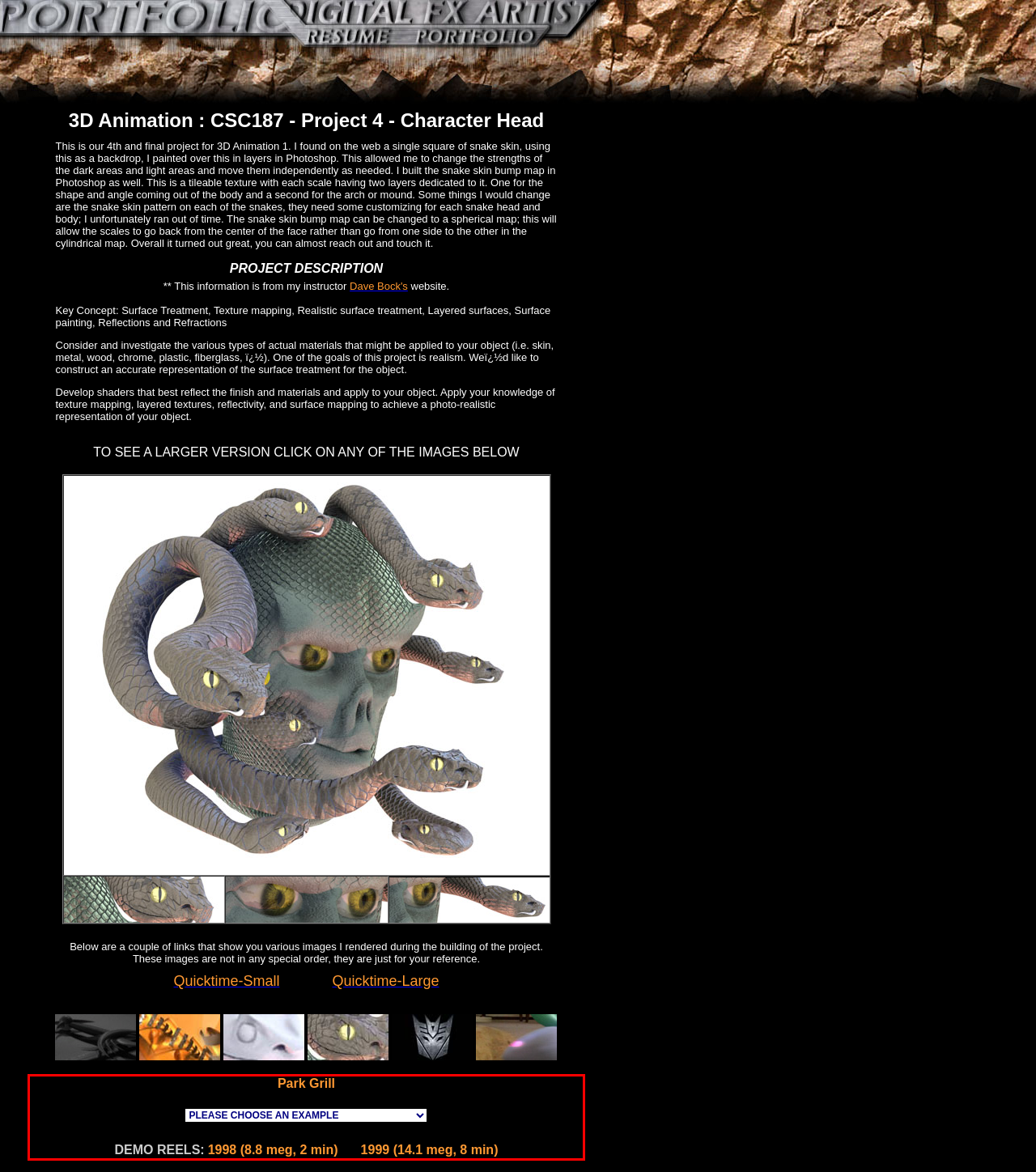Using the provided screenshot of a webpage, recognize the text inside the red rectangle bounding box by performing OCR.

Park Grill PLEASE CHOOSE AN EXAMPLE CSC188 - Project 1 - Natural Motion CSC236-VFX 1 DEMO REELS: 1998 (8.8 meg, 2 min) 1999 (14.1 meg, 8 min)